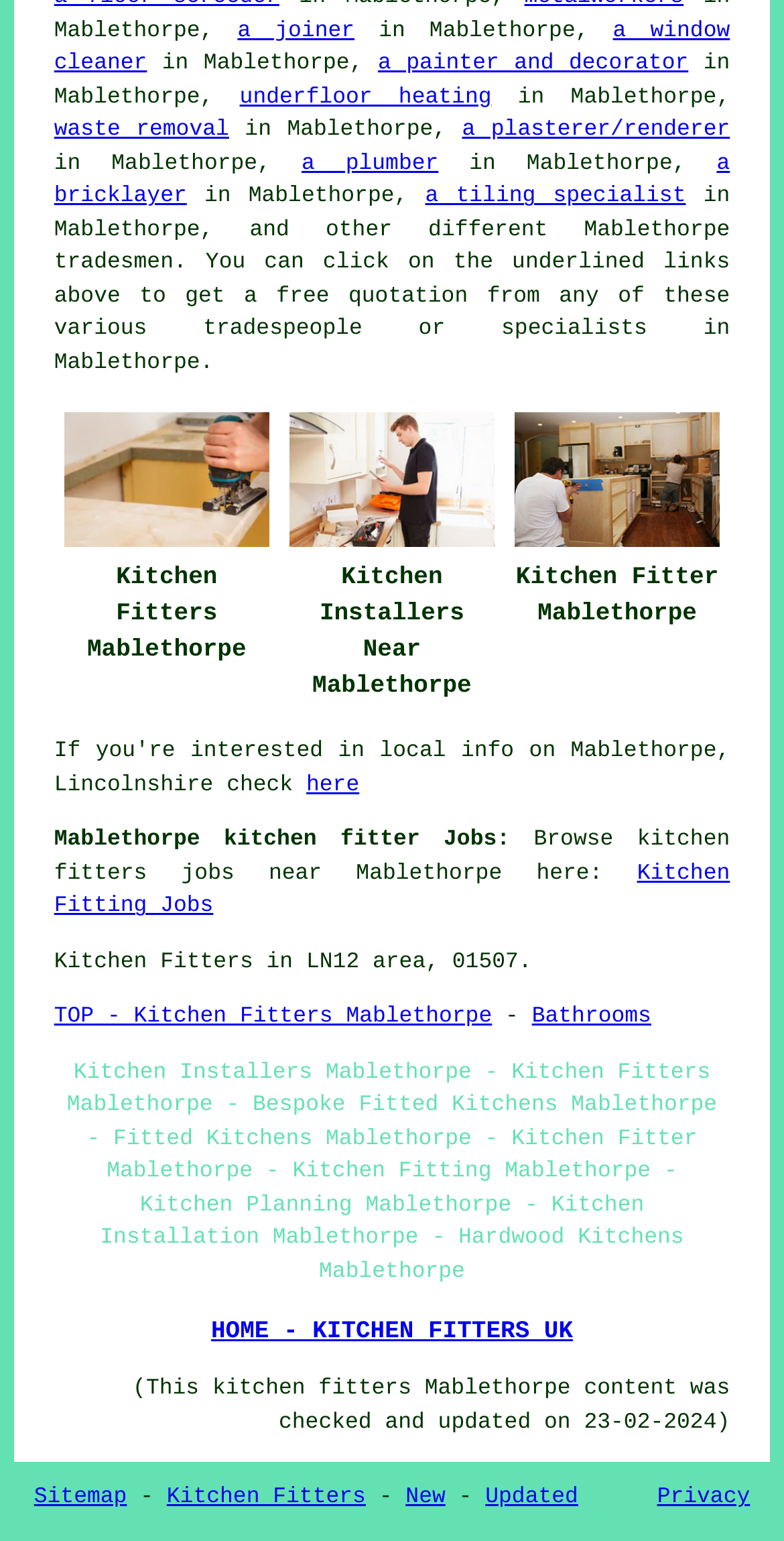Please provide the bounding box coordinates for the UI element as described: "Kitchen Fitting Jobs". The coordinates must be four floats between 0 and 1, represented as [left, top, right, bottom].

[0.069, 0.56, 0.931, 0.597]